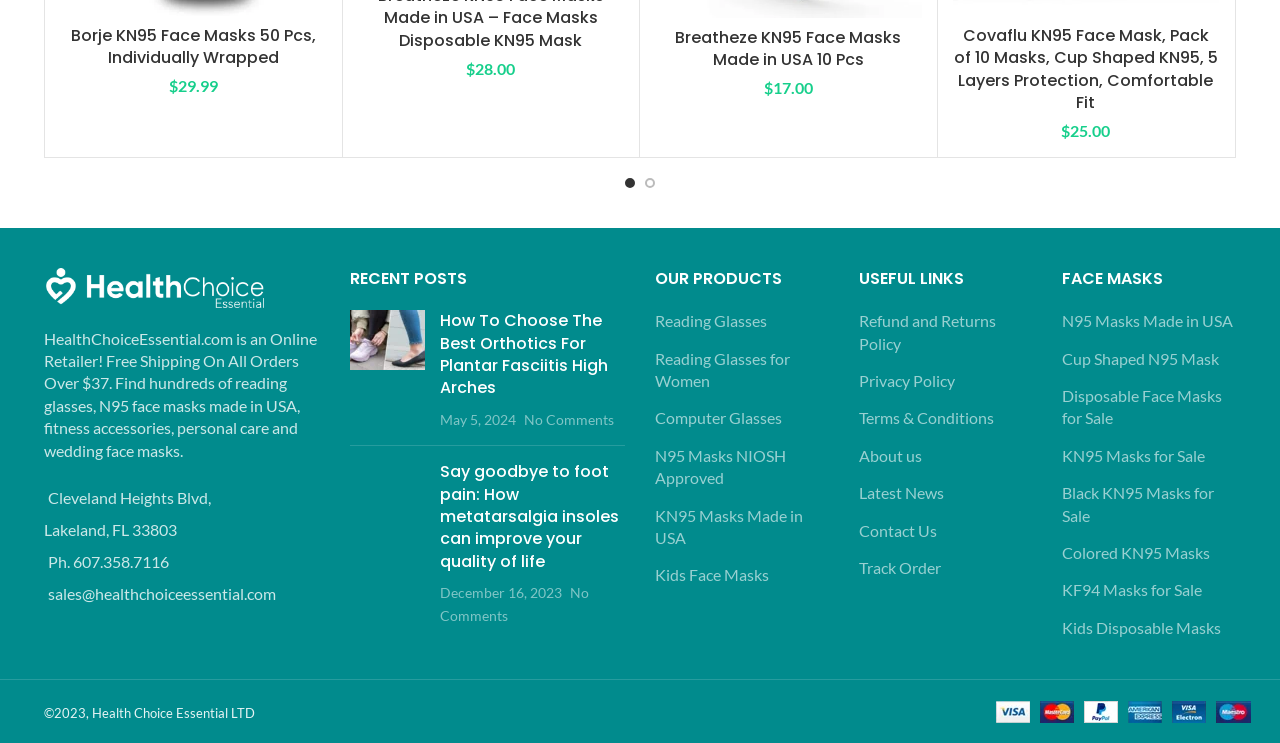Locate the bounding box of the user interface element based on this description: "Disposable Face Masks for Sale".

[0.83, 0.518, 0.966, 0.579]